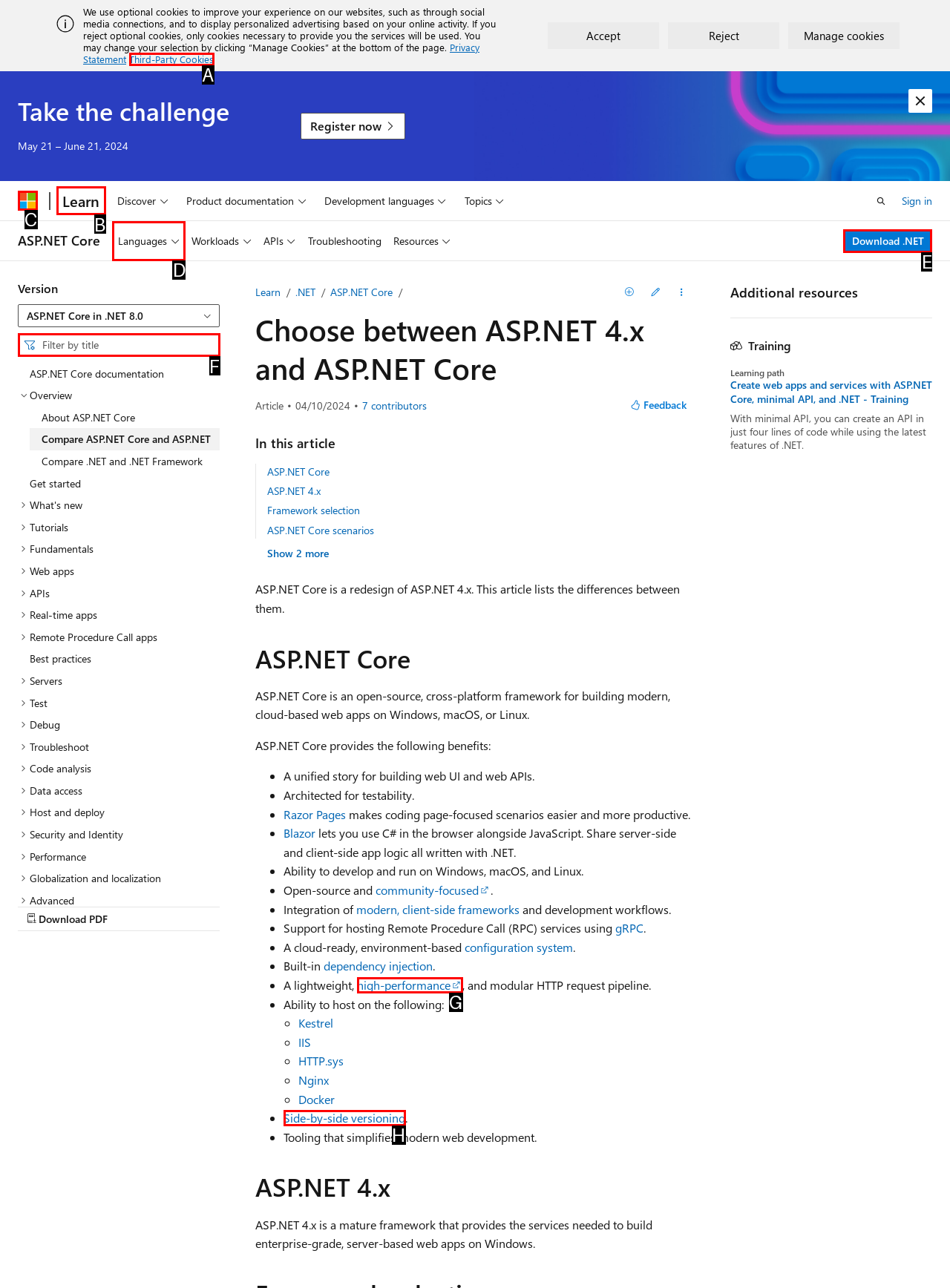Identify the HTML element to click to fulfill this task: Click on the 'Download.NET' link
Answer with the letter from the given choices.

E